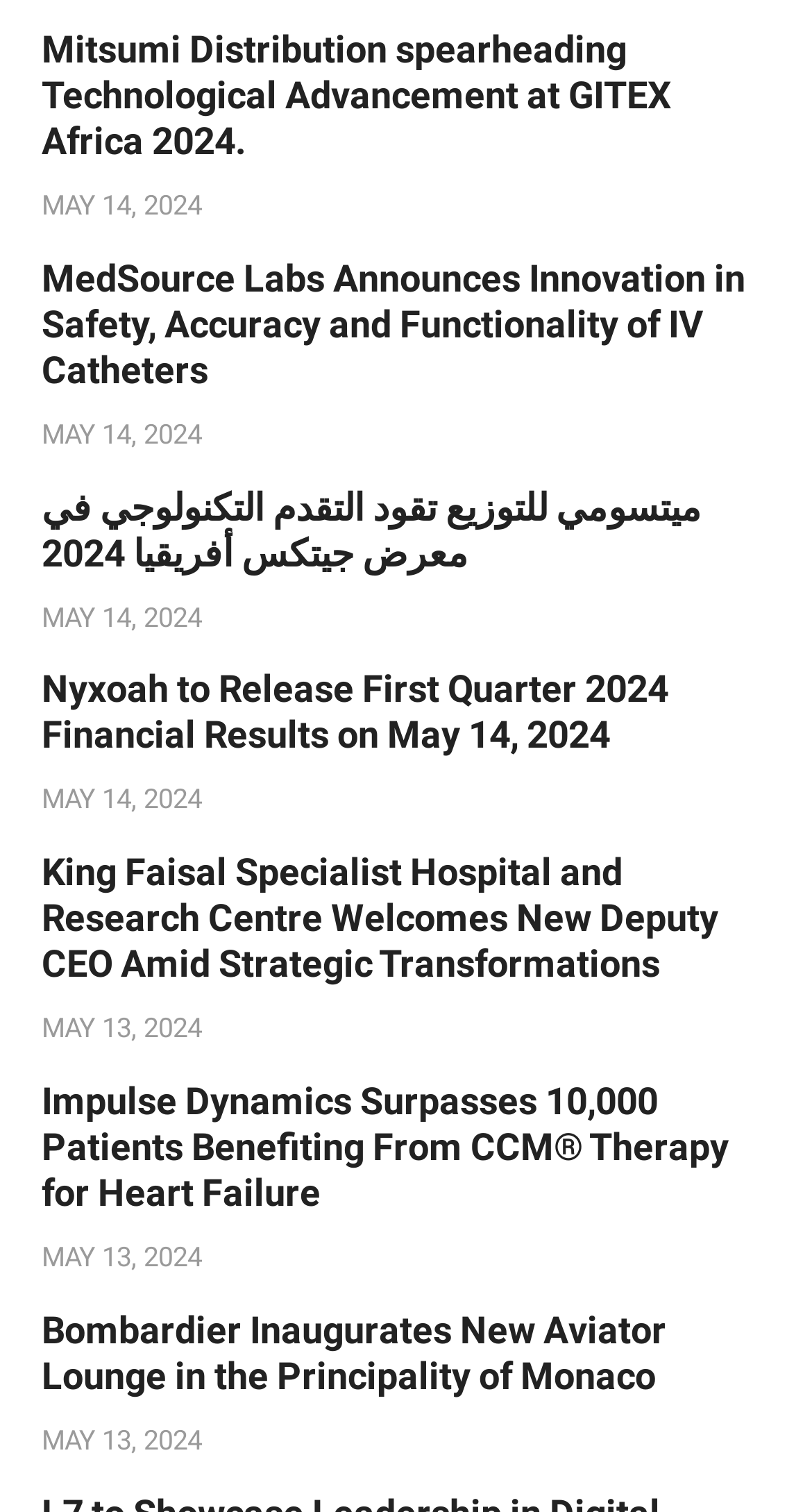How many articles have a date of MAY 13, 2024?
Please use the image to provide a one-word or short phrase answer.

3